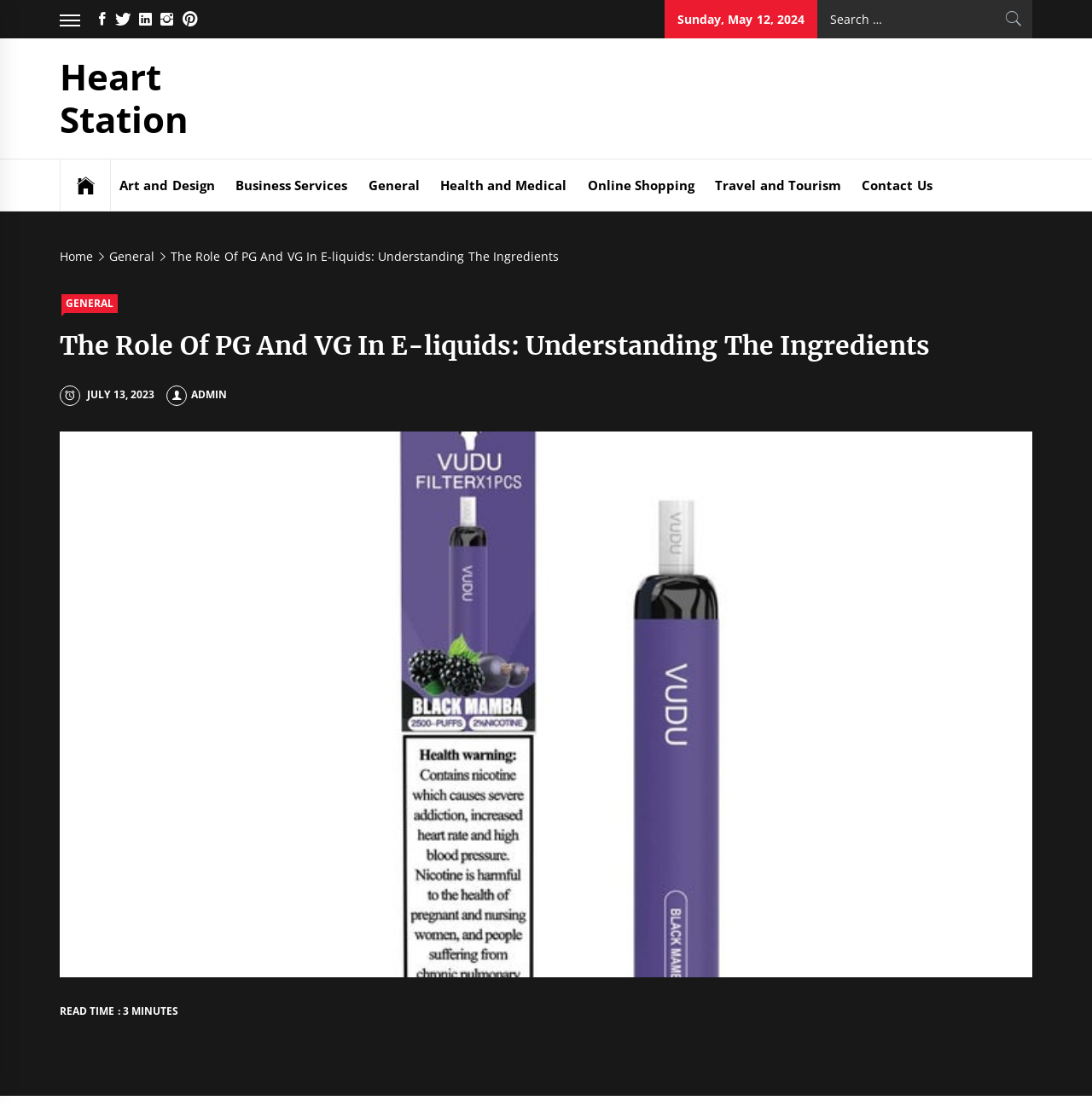Locate the bounding box coordinates of the element that should be clicked to fulfill the instruction: "Read the article".

[0.055, 0.295, 0.945, 0.334]